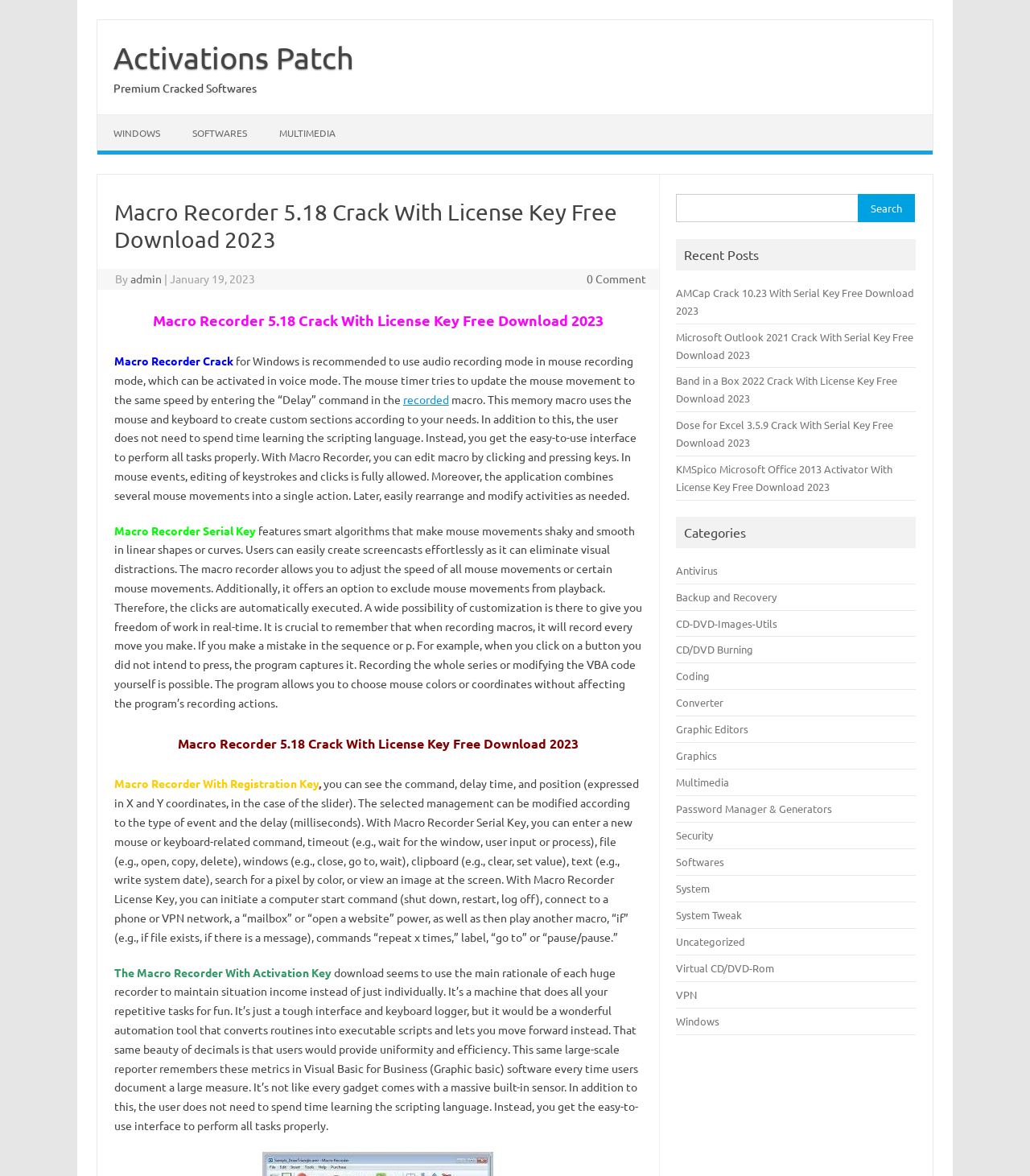What is the category of software that Macro Recorder belongs to?
Please provide a comprehensive answer based on the visual information in the image.

The webpage has a category section that lists 'Multimedia' as one of the categories, and Macro Recorder is mentioned as a software that belongs to this category.